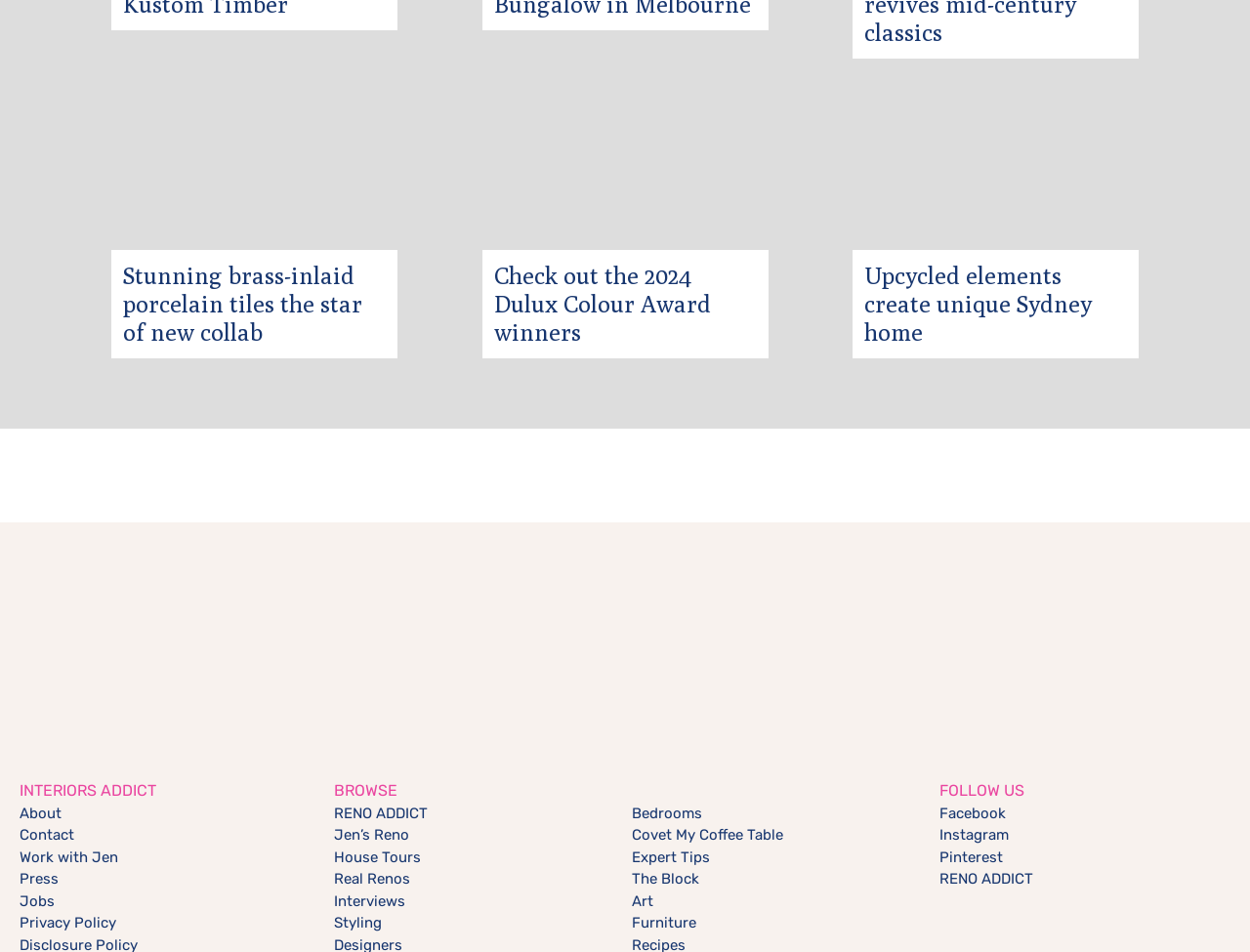How many social media platforms can users follow the website on?
Look at the image and respond with a one-word or short phrase answer.

3